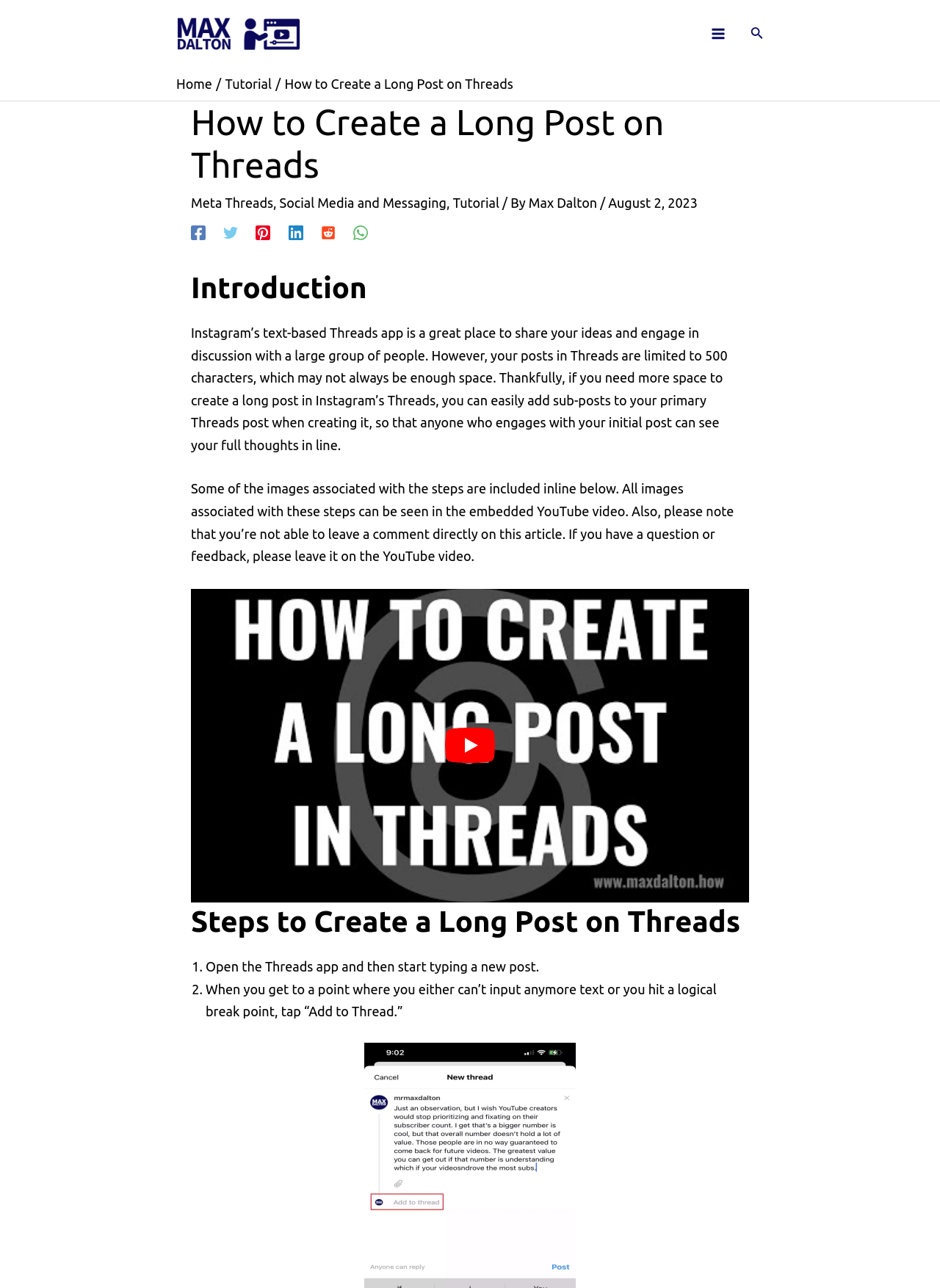Find the bounding box coordinates for the HTML element described in this sentence: "aria-label="Pinterest"". Provide the coordinates as four float numbers between 0 and 1, in the format [left, top, right, bottom].

[0.272, 0.174, 0.288, 0.186]